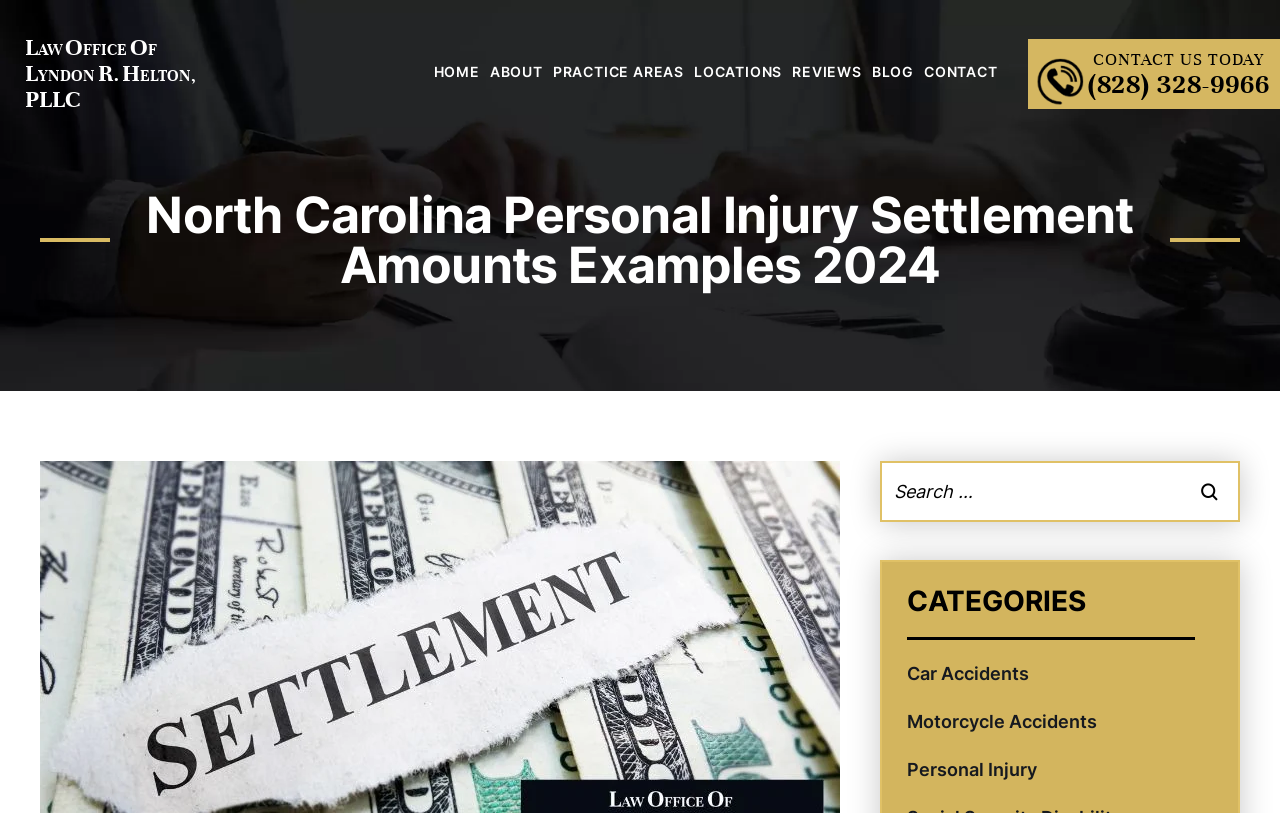What is the phone number to contact the law office? Based on the image, give a response in one word or a short phrase.

(828) 328-9966